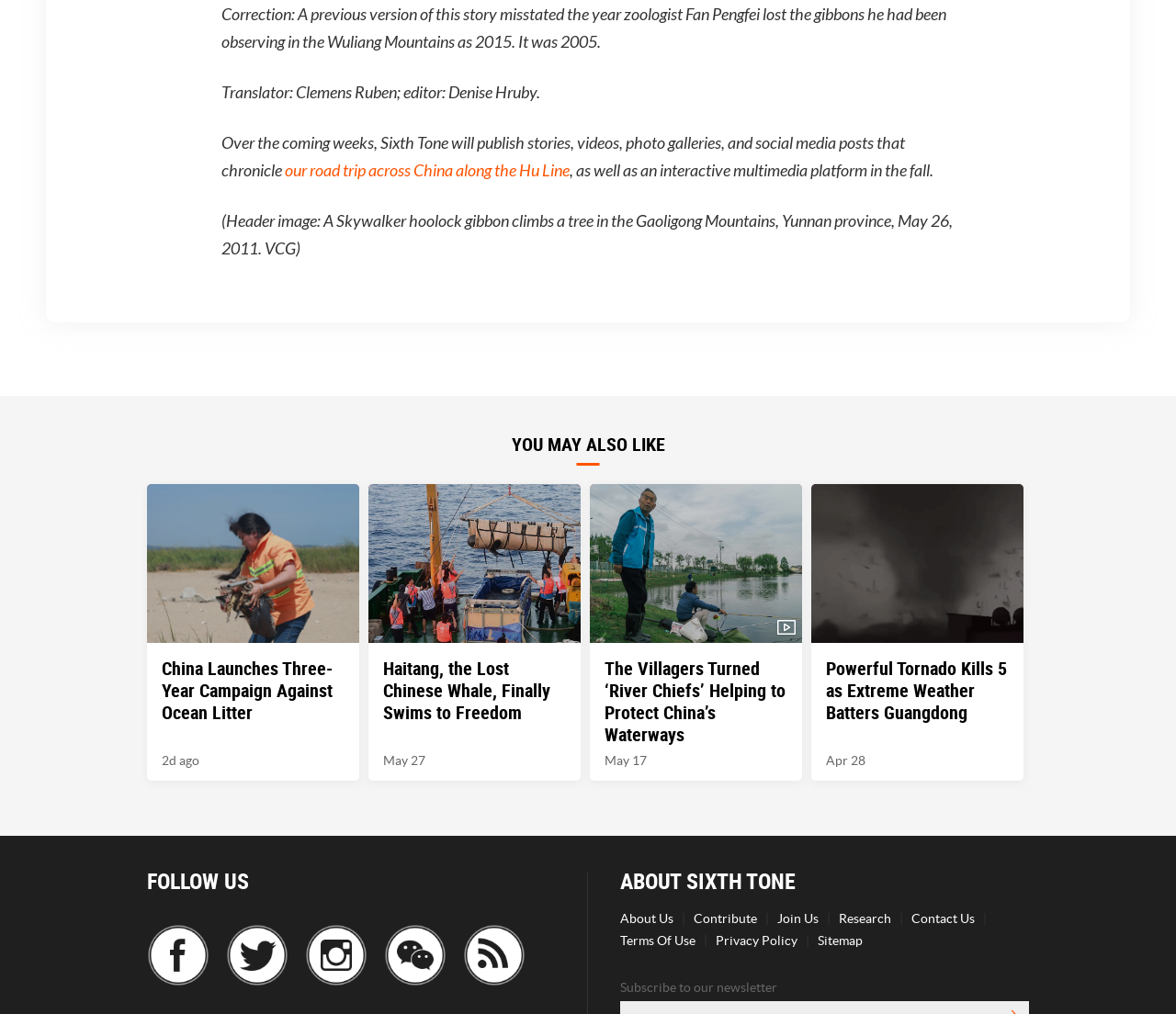What is the name of the organization behind the website?
Using the visual information, answer the question in a single word or phrase.

Sixth Tone